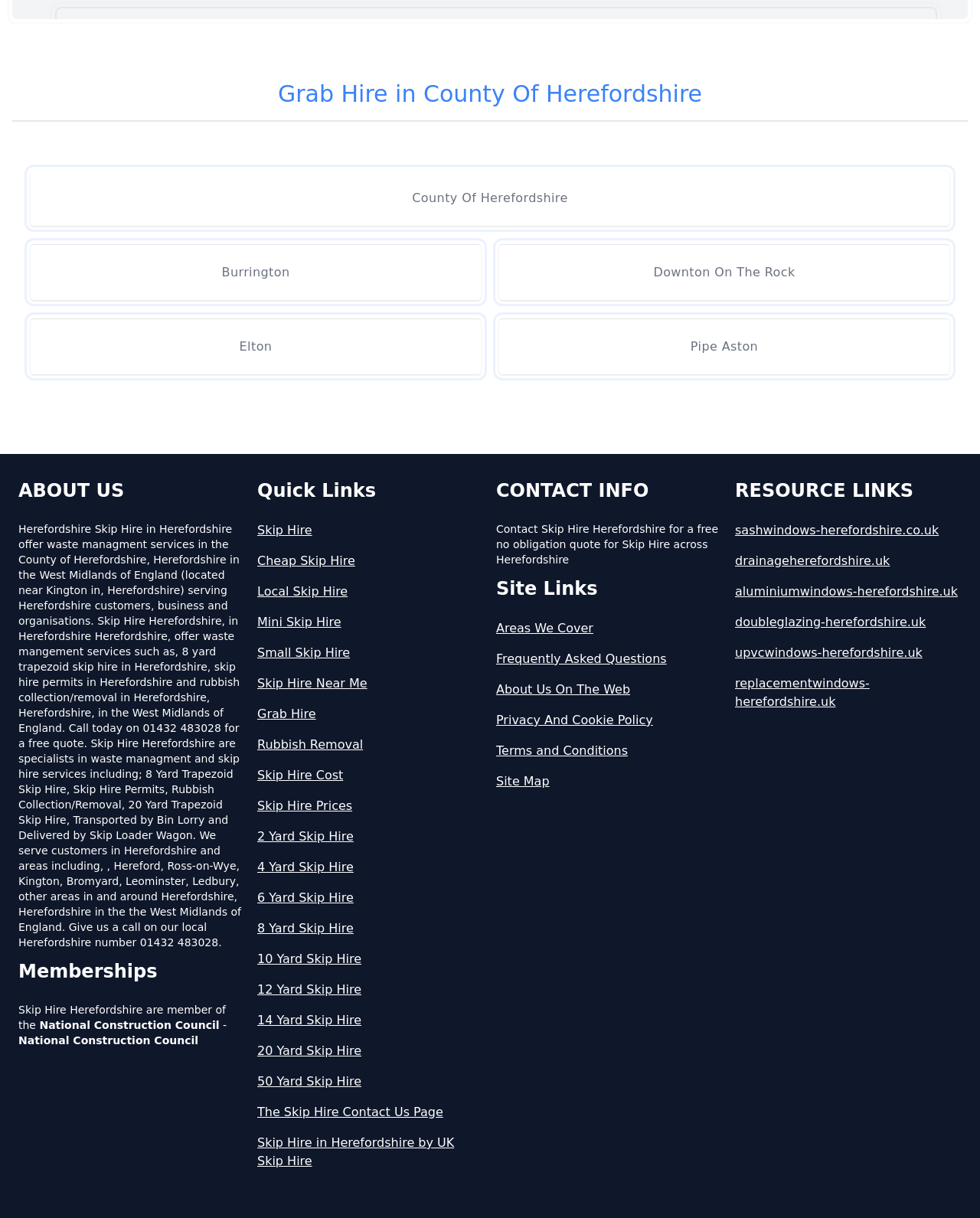Determine the bounding box coordinates for the clickable element required to fulfill the instruction: "Learn about 'ABOUT US'". Provide the coordinates as four float numbers between 0 and 1, i.e., [left, top, right, bottom].

[0.019, 0.393, 0.25, 0.413]